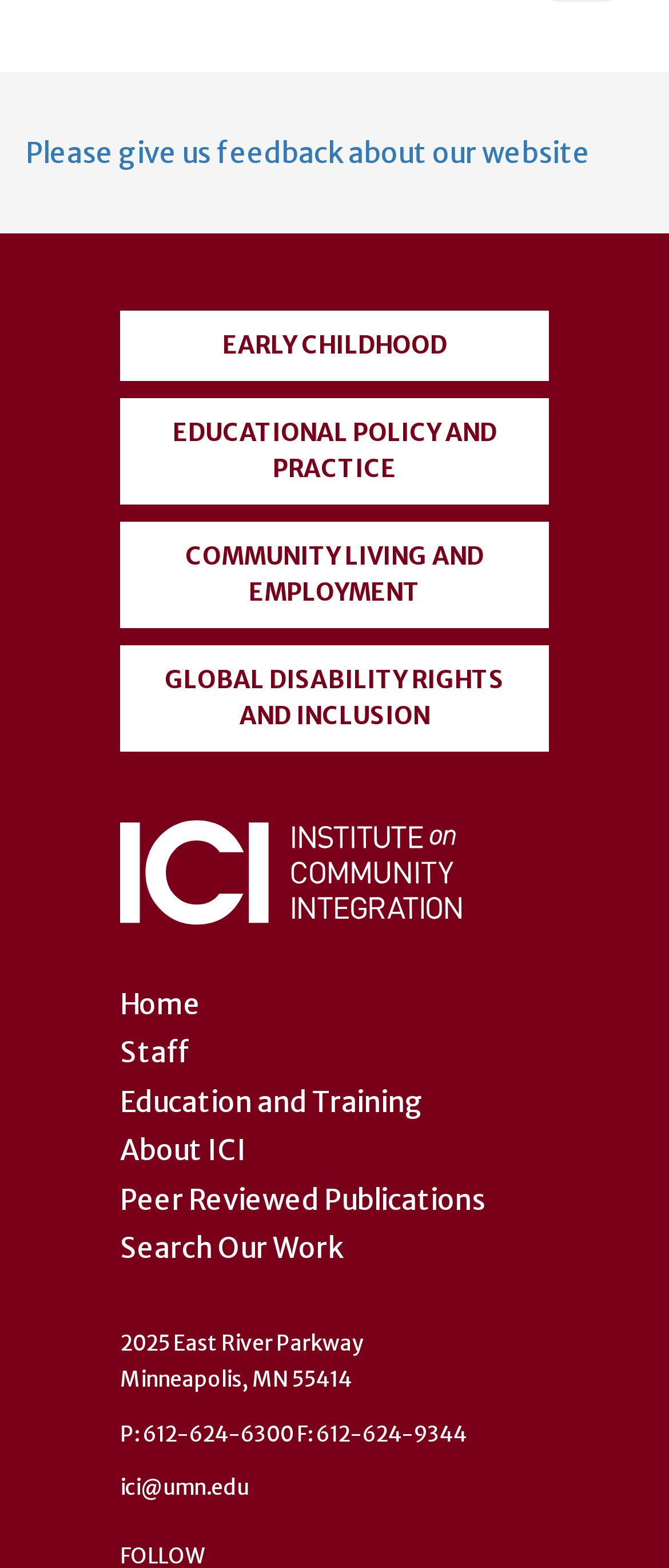Please identify the bounding box coordinates of the element's region that should be clicked to execute the following instruction: "go to Institute on Community Integration homepage". The bounding box coordinates must be four float numbers between 0 and 1, i.e., [left, top, right, bottom].

[0.179, 0.557, 0.69, 0.599]